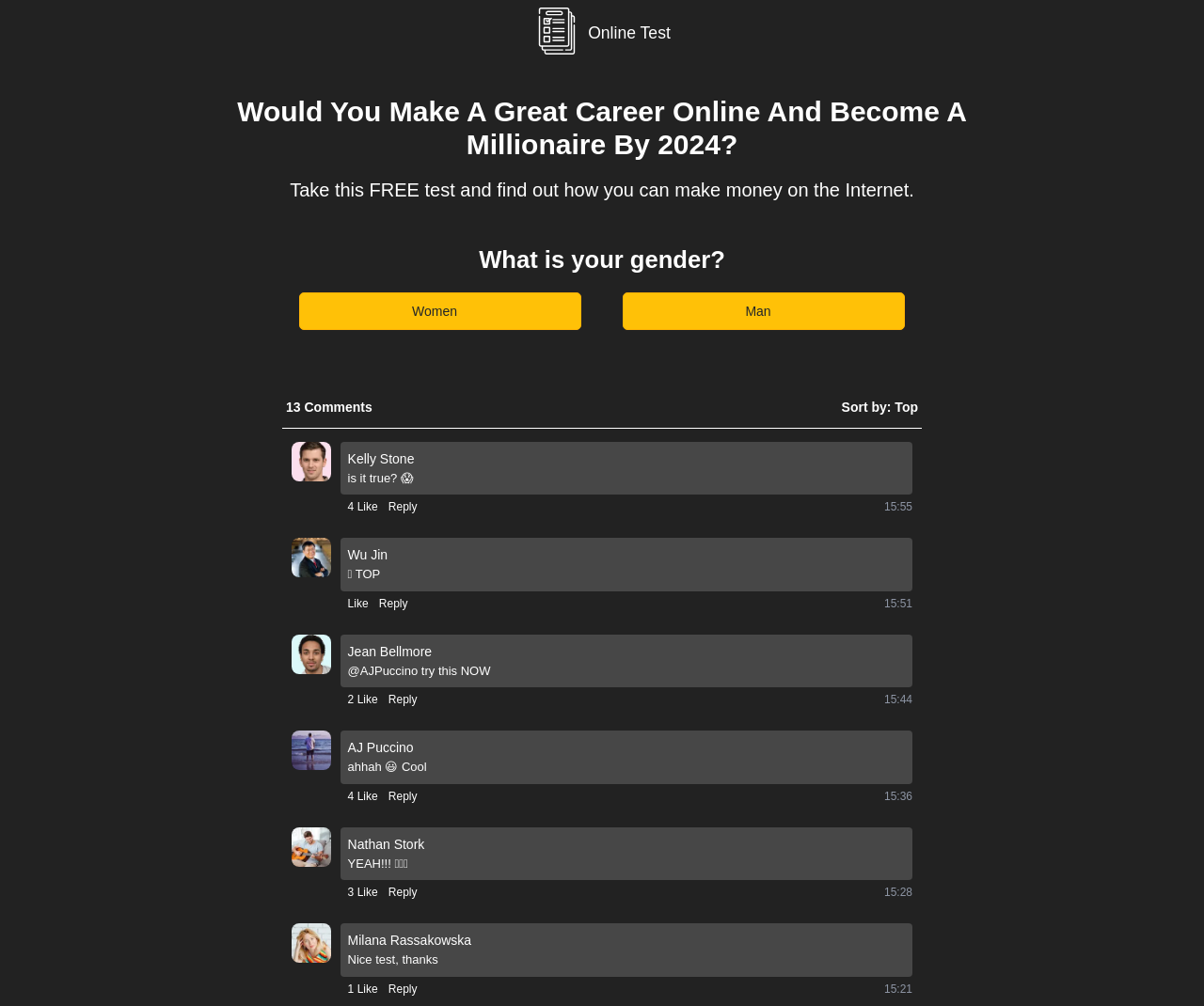Locate the bounding box coordinates of the element's region that should be clicked to carry out the following instruction: "Click the 'Man' button". The coordinates need to be four float numbers between 0 and 1, i.e., [left, top, right, bottom].

[0.517, 0.29, 0.752, 0.328]